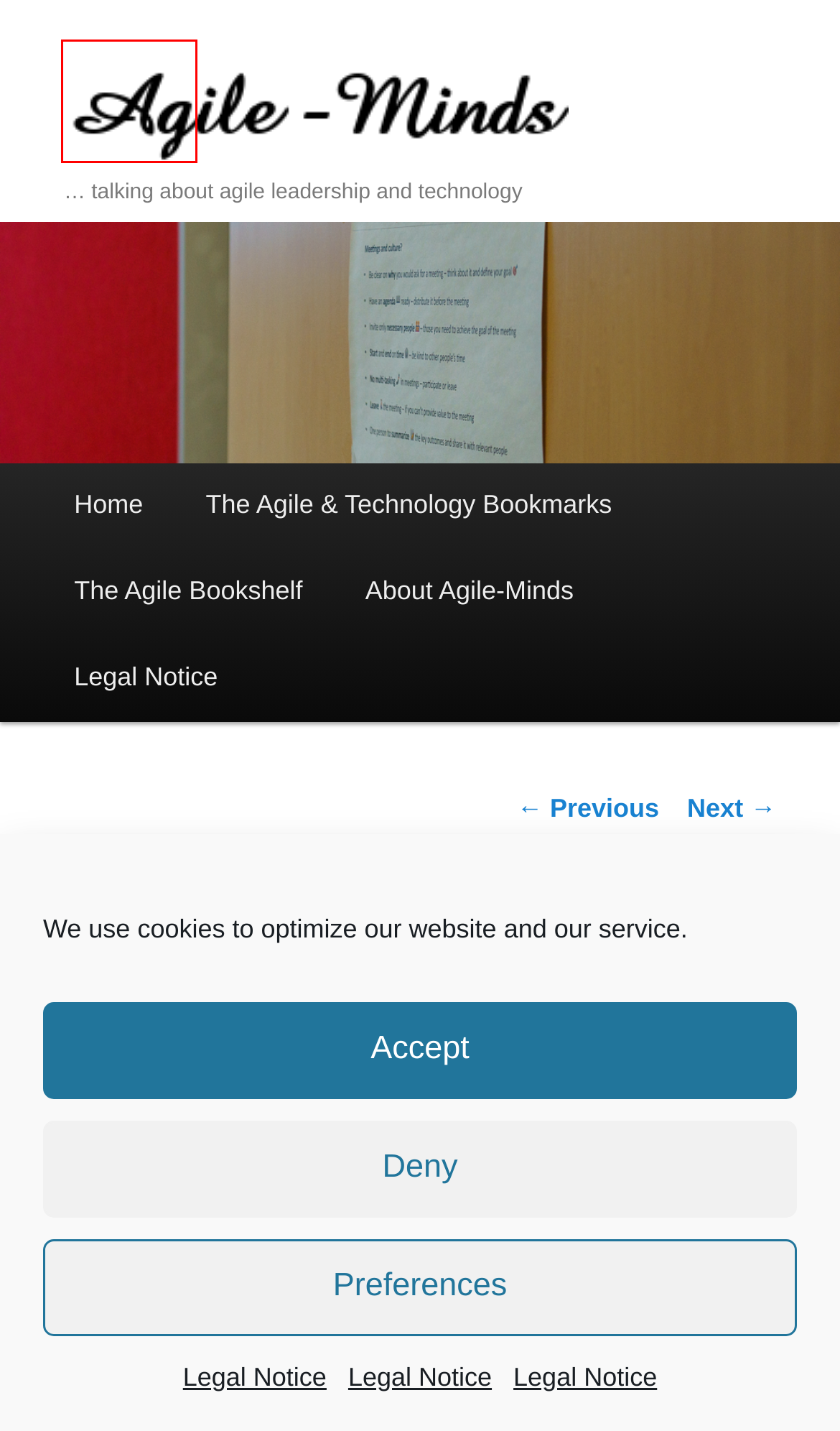Examine the webpage screenshot and identify the UI element enclosed in the red bounding box. Pick the webpage description that most accurately matches the new webpage after clicking the selected element. Here are the candidates:
A. The Product Owner - the grey eminence in SCRUM. - agile-minds
B. Legal Notice - agile-minds.com
C. The Impact of Agile on SW Development and Organizations | agile-minds.com
D. SCRUM Archives - agile-minds.com
E. The Agile Bookshelf - agile-minds
F. The Agile Bookmarks
G. SCRUM & Project Managers - not needed any more?
H. agile-minds.com - ... talking about agile leadership and technology

H